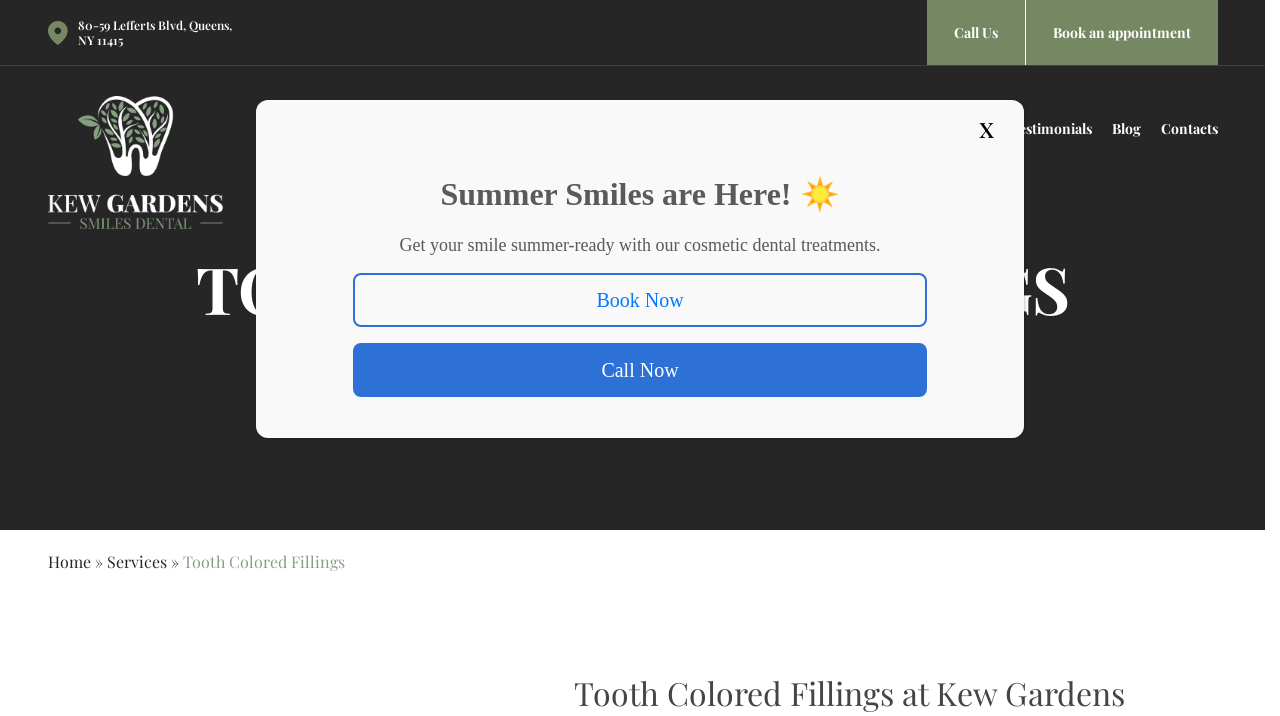Determine the bounding box coordinates in the format (top-left x, top-left y, bottom-right x, bottom-right y). Ensure all values are floating point numbers between 0 and 1. Identify the bounding box of the UI element described by: Call Us

[0.73, 0.0, 0.806, 0.091]